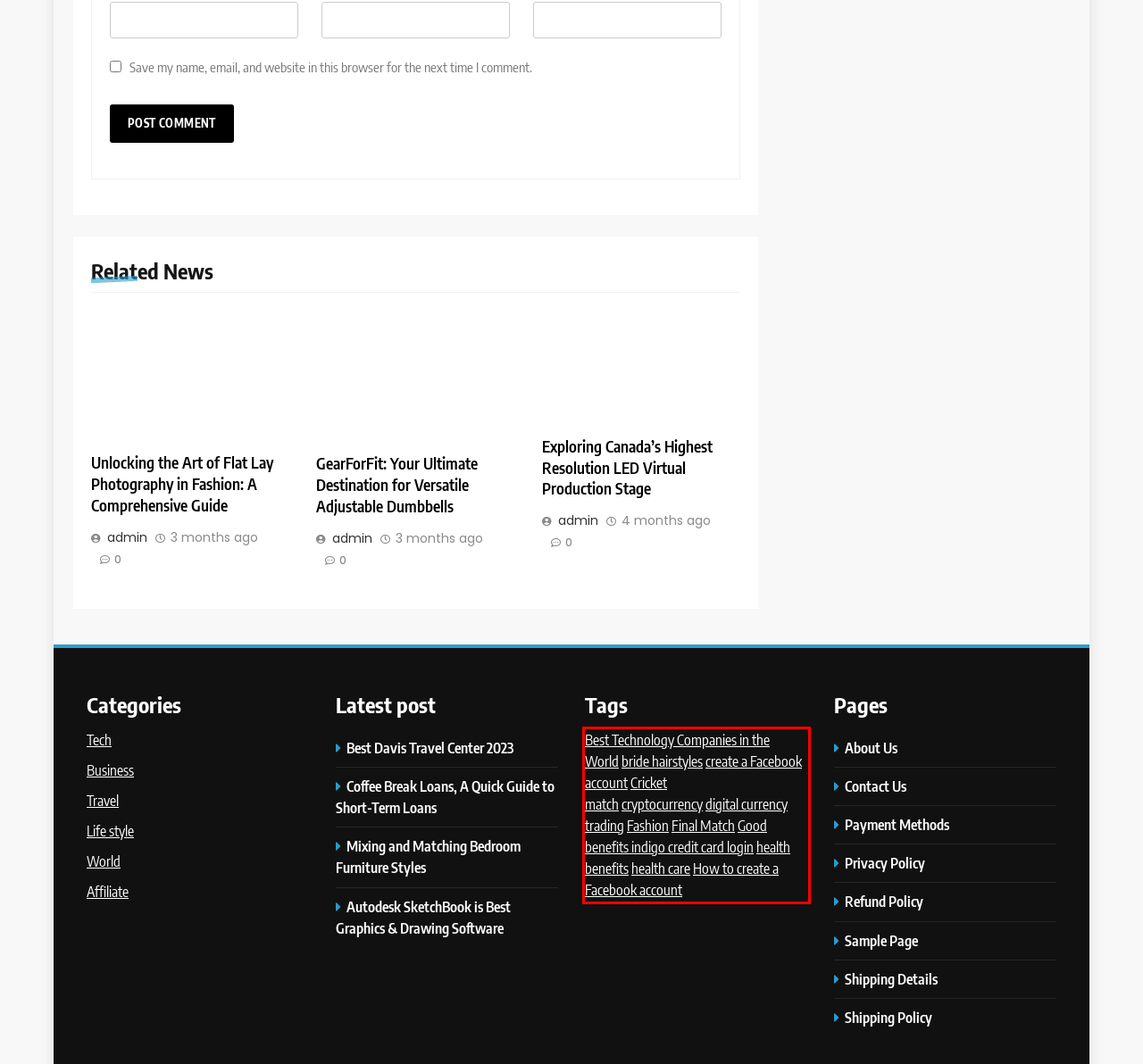There is a screenshot of a webpage with a red bounding box around a UI element. Please use OCR to extract the text within the red bounding box.

Best Technology Companies in the World bride hairstyles create a Facebook account Cricket match cryptocurrency digital currency trading Fashion Final Match Good benefits indigo credit card login health benefits health care How to create a Facebook account